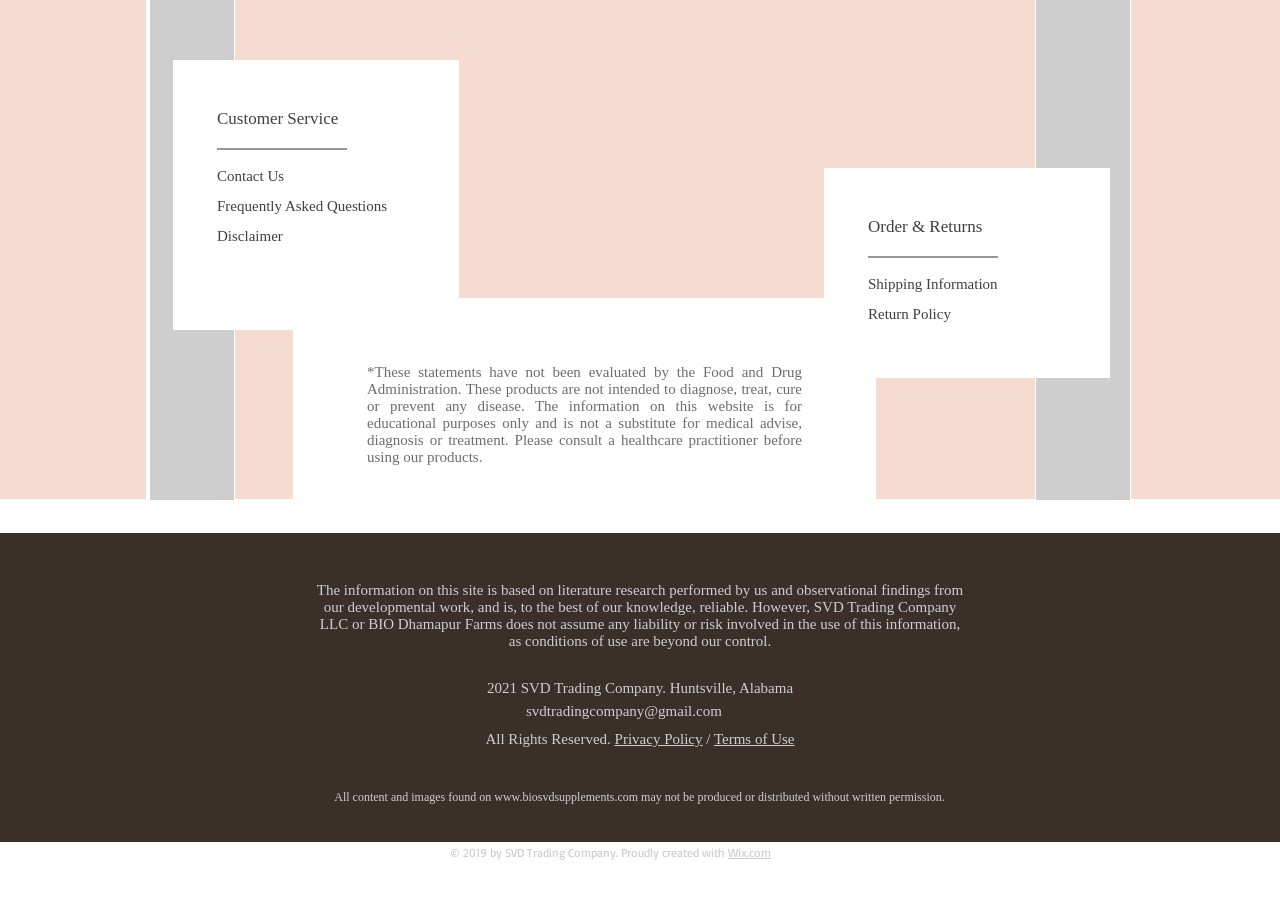What is the purpose of the information on this website?
Kindly answer the question with as much detail as you can.

The purpose of the information on this website is for educational purposes only and is not a substitute for medical advice, diagnosis or treatment, as stated in the disclaimer section.